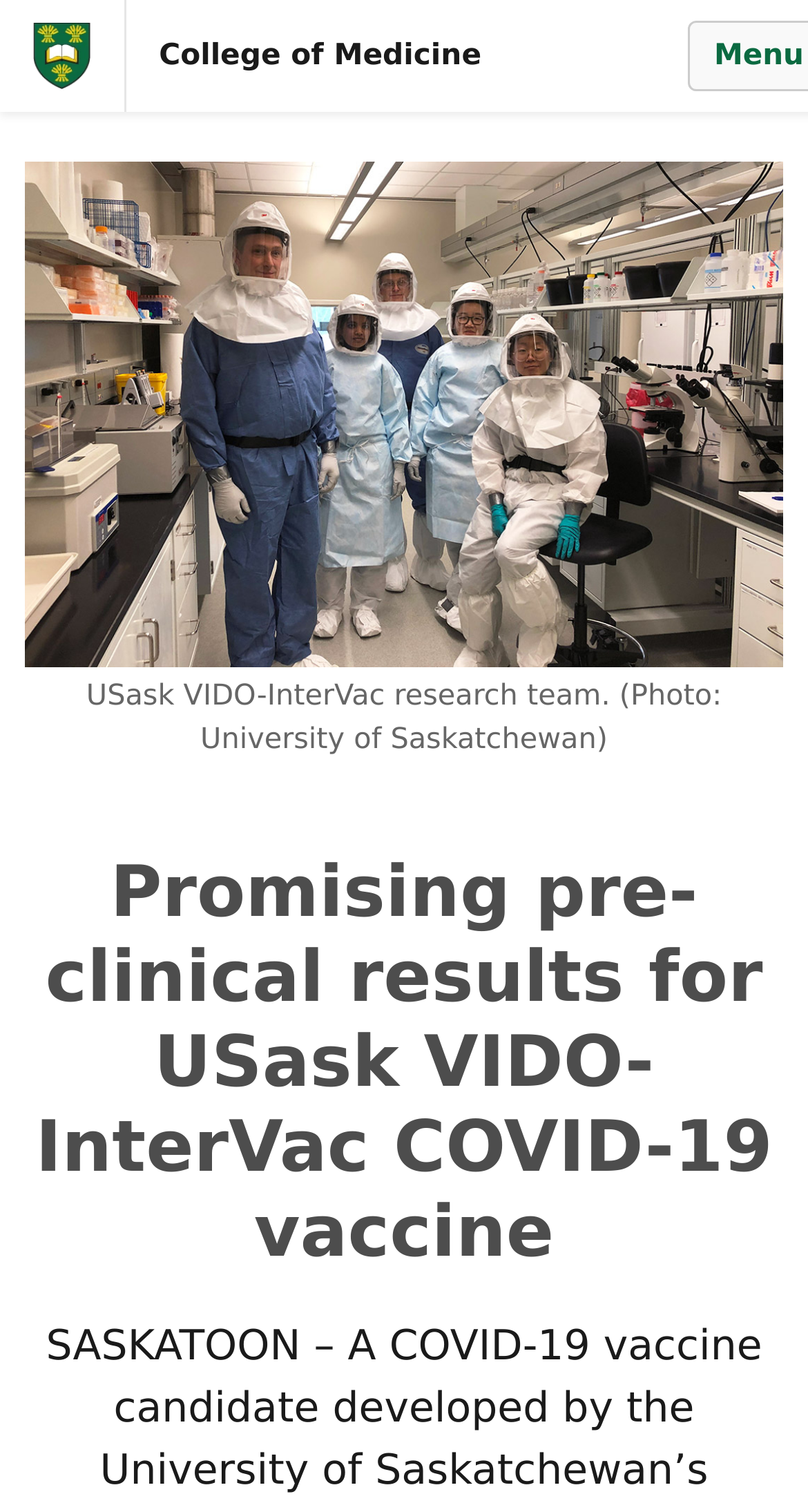Use a single word or phrase to answer the question: What is the purpose of the 'Skip to main content' link?

To skip to main content